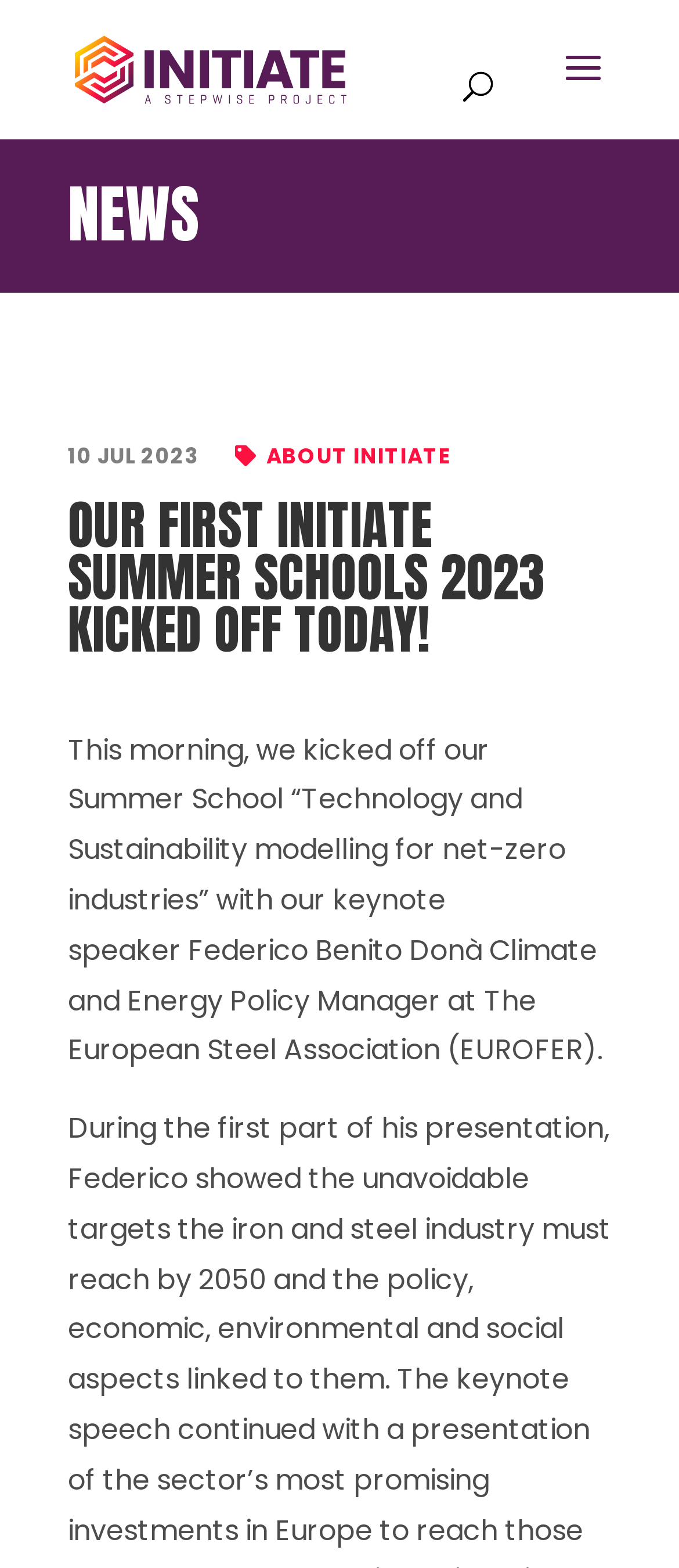What is the search box prompt?
Look at the image and respond with a single word or a short phrase.

Search for: